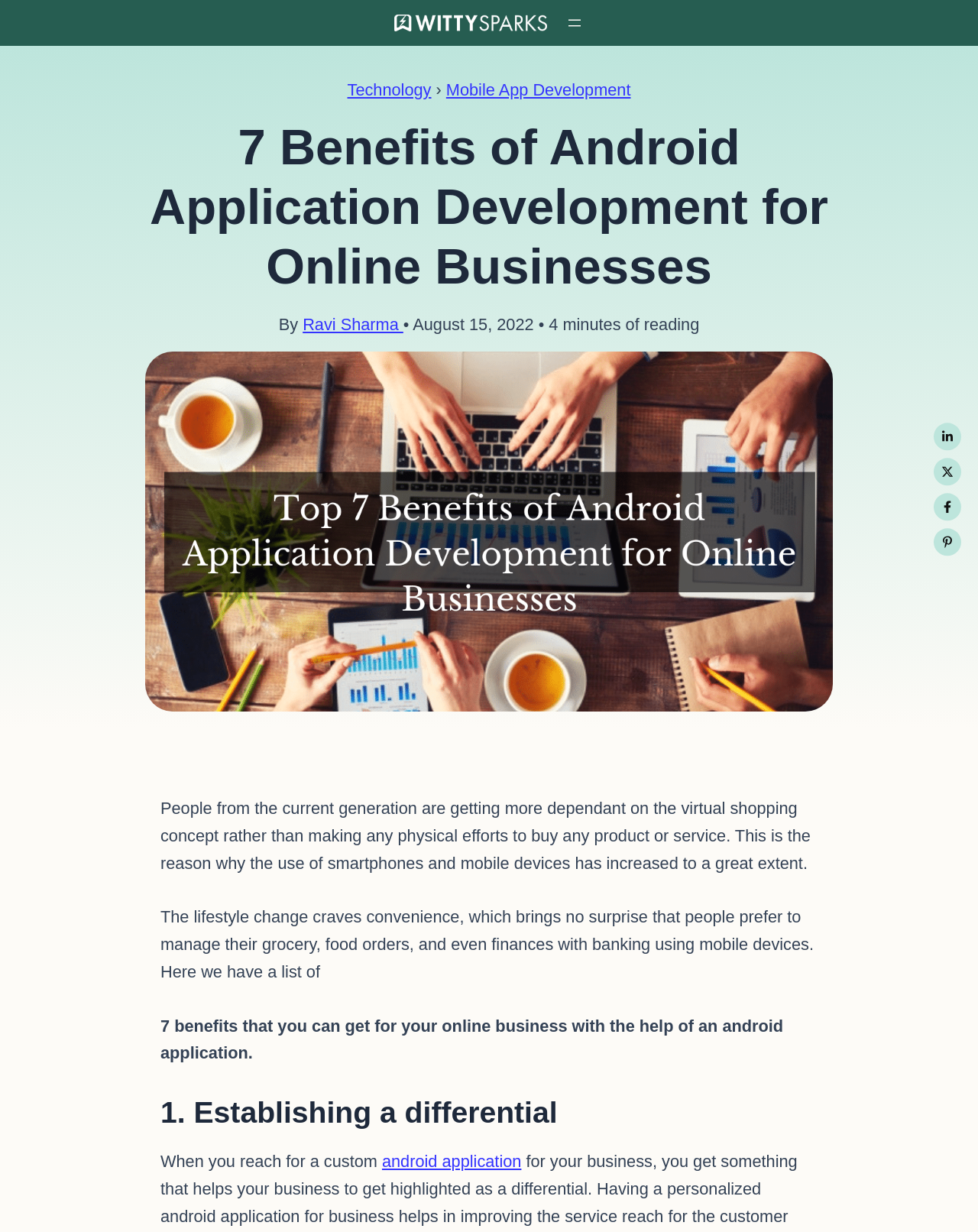Who is the author of the article?
Please provide a comprehensive and detailed answer to the question.

The author of the article can be determined by looking at the link 'Ravi Sharma' which is located near the heading and the date 'August 15, 2022'. This suggests that Ravi Sharma is the author of the article.